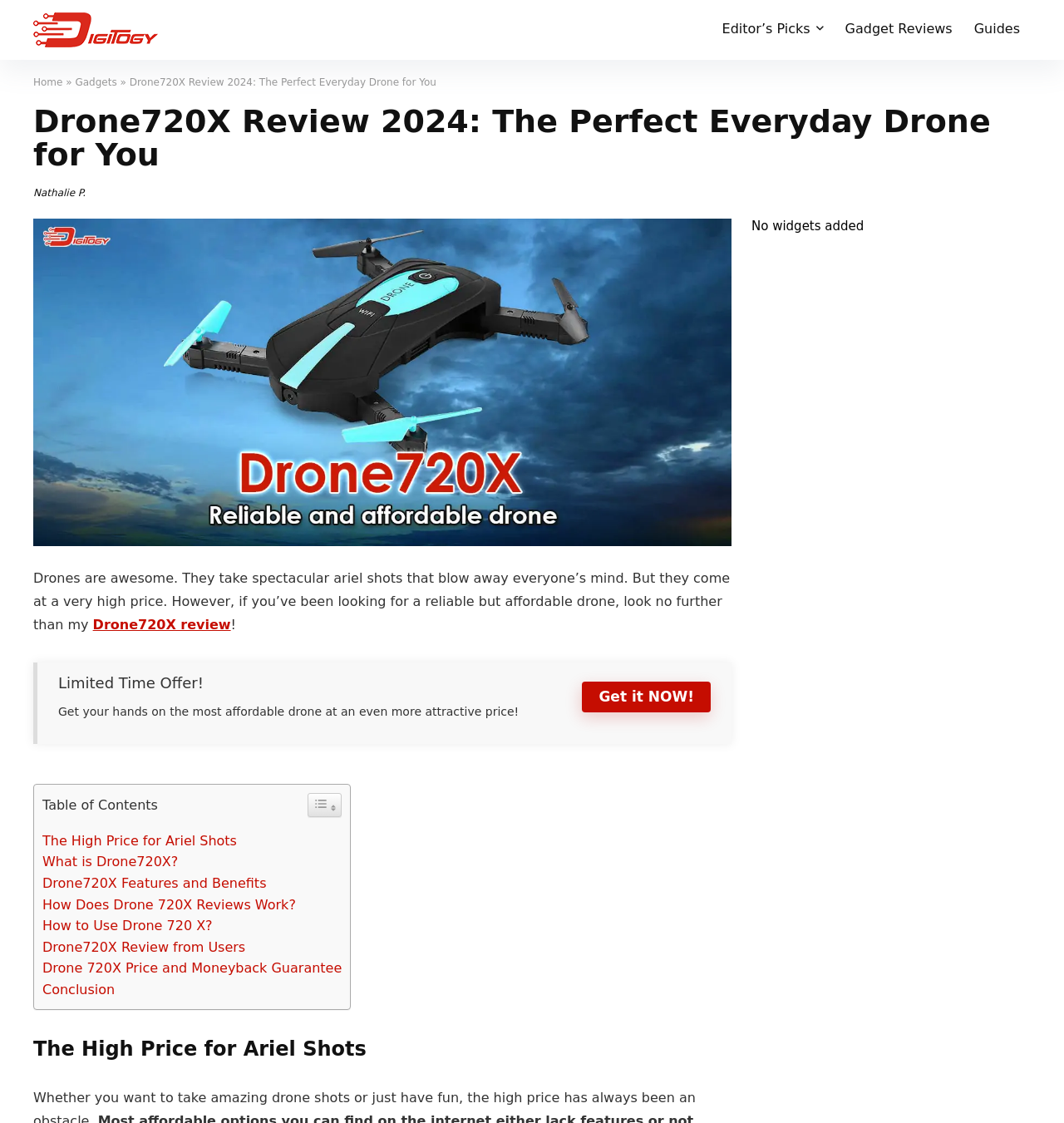From the element description Gadget Reviews, predict the bounding box coordinates of the UI element. The coordinates must be specified in the format (top-left x, top-left y, bottom-right x, bottom-right y) and should be within the 0 to 1 range.

[0.784, 0.013, 0.905, 0.041]